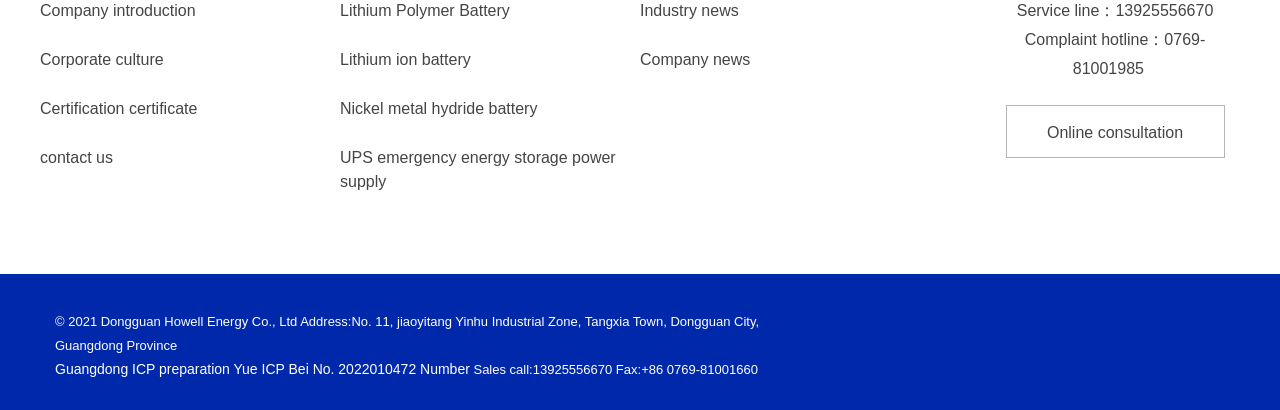What type of batteries does the company offer?
Refer to the image and respond with a one-word or short-phrase answer.

Lithium Polymer, Lithium ion, Nickel metal hydride